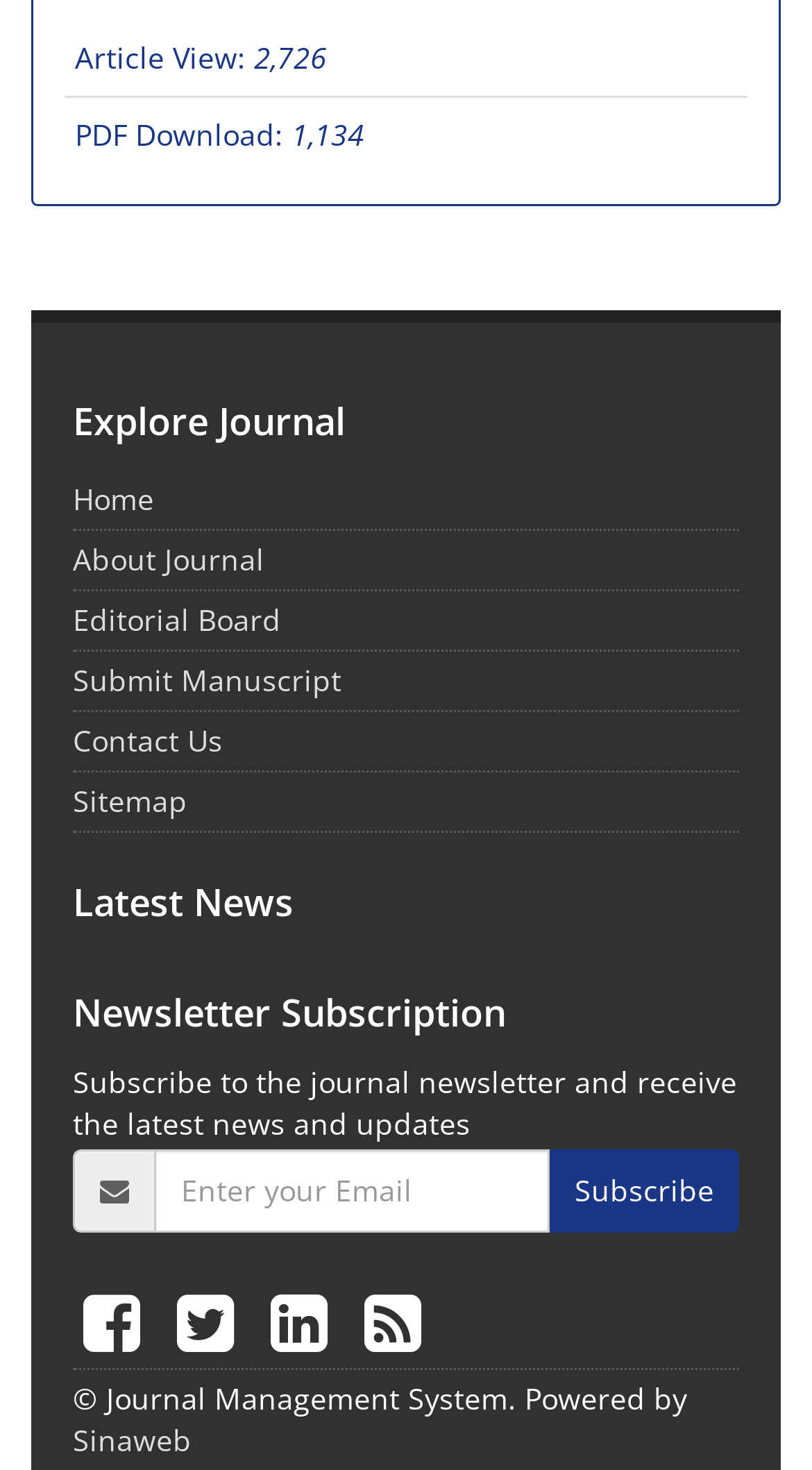Please find the bounding box coordinates of the section that needs to be clicked to achieve this instruction: "Contact the journal".

[0.09, 0.49, 0.274, 0.517]